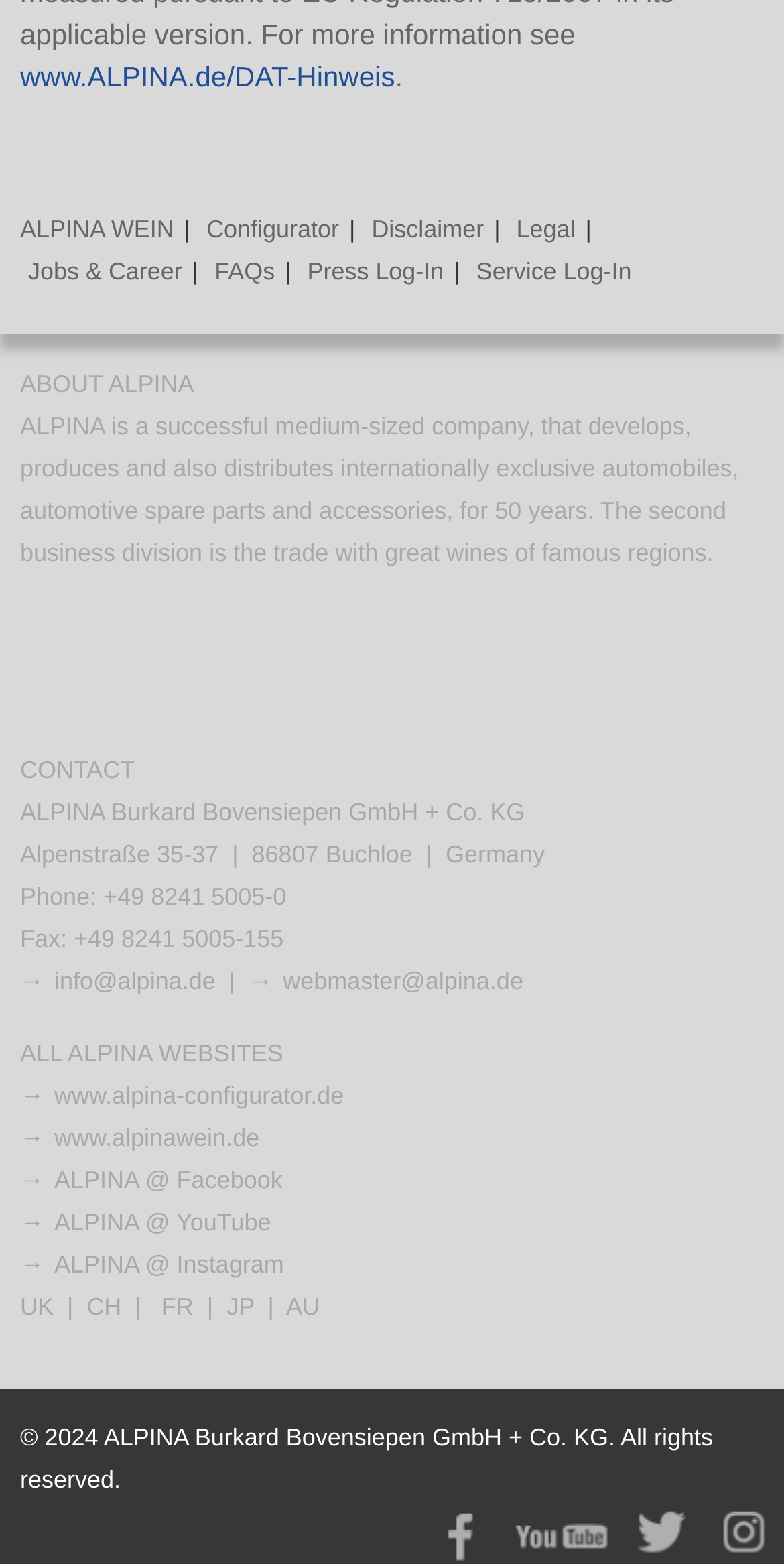What countries does ALPINA have websites for?
Look at the image and provide a short answer using one word or a phrase.

UK, CH, FR, JP, AU